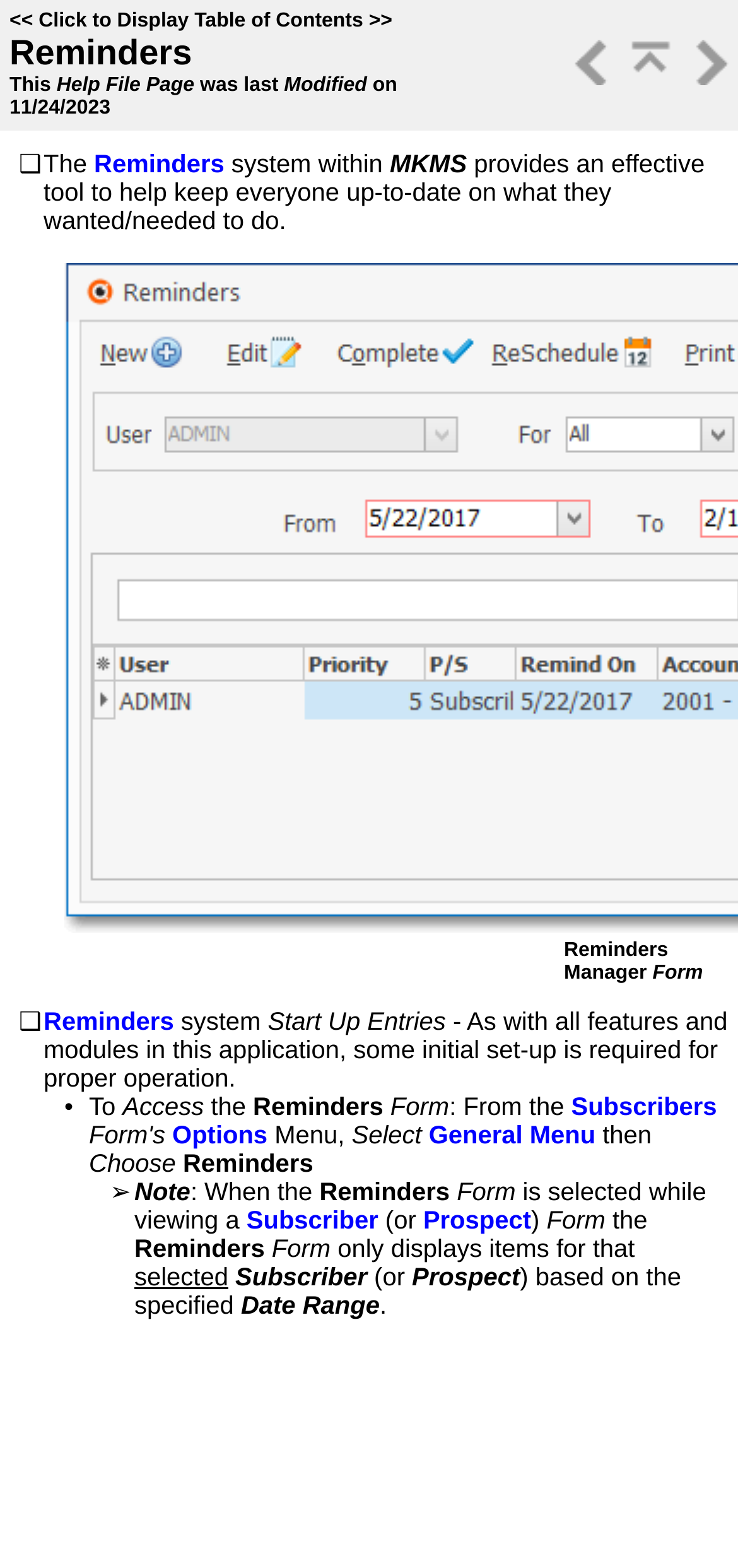What is the purpose of the Reminders system?
Please use the image to provide an in-depth answer to the question.

Based on the webpage content, the Reminders system is designed to help keep everyone up-to-date on what they wanted or needed to do. This implies that the system is intended to provide reminders or notifications to users about tasks or activities they need to perform.